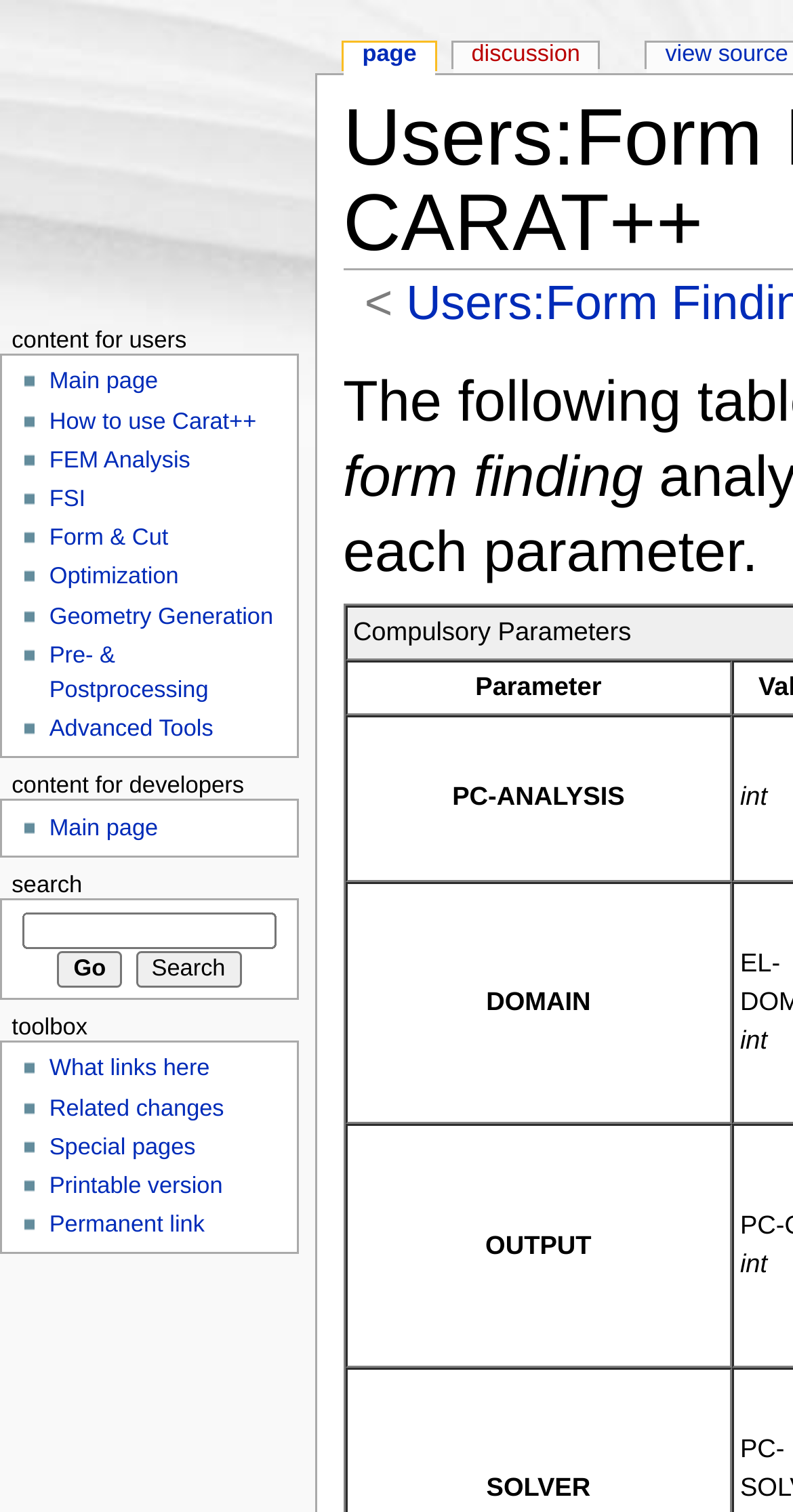Please use the details from the image to answer the following question comprehensively:
How many row headers are there in the table?

I counted the number of row headers in the table by looking at the elements with the role 'rowheader'. There are 4 row headers in total, with the texts 'PC-ANALYSIS', 'DOMAIN', 'OUTPUT', and no text.